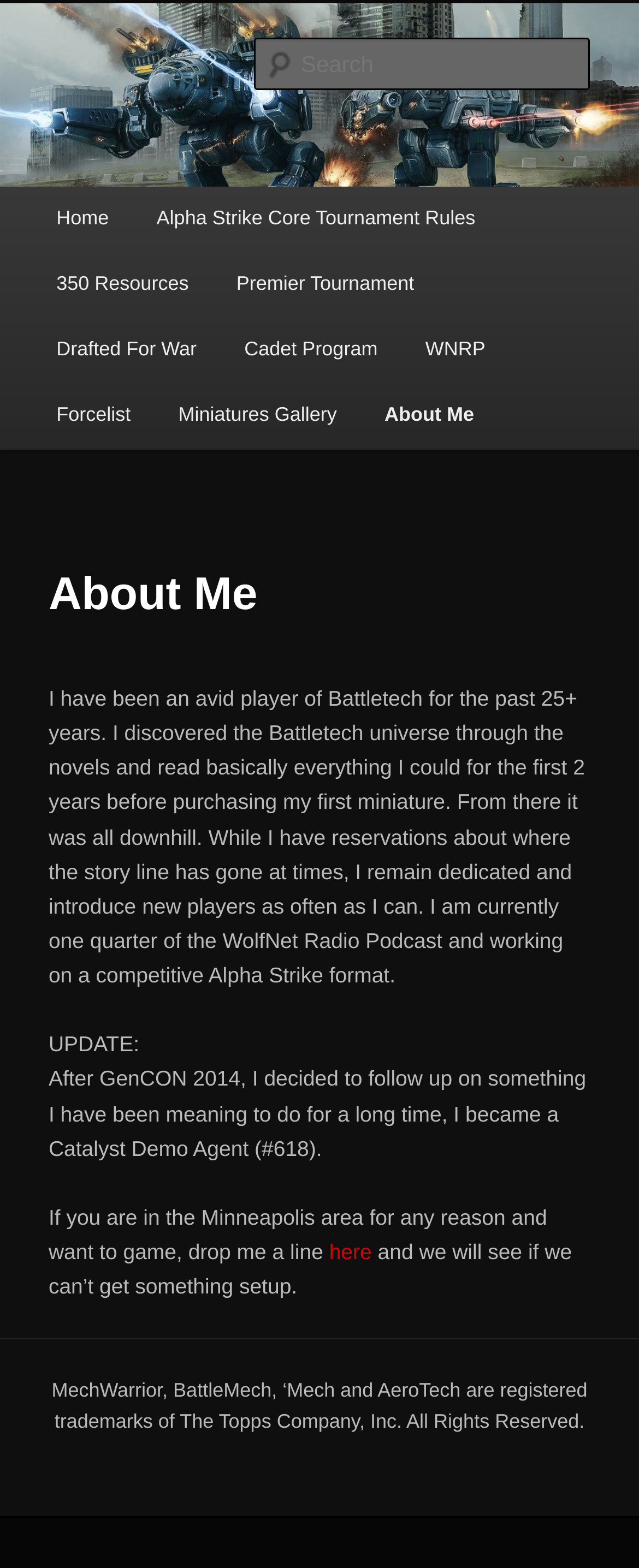What is the author's experience with Battletech?
Can you provide a detailed and comprehensive answer to the question?

The author's experience with Battletech can be determined by reading the StaticText element with the text 'I have been an avid player of Battletech for the past 25+ years.' which is located in the main content area of the webpage.